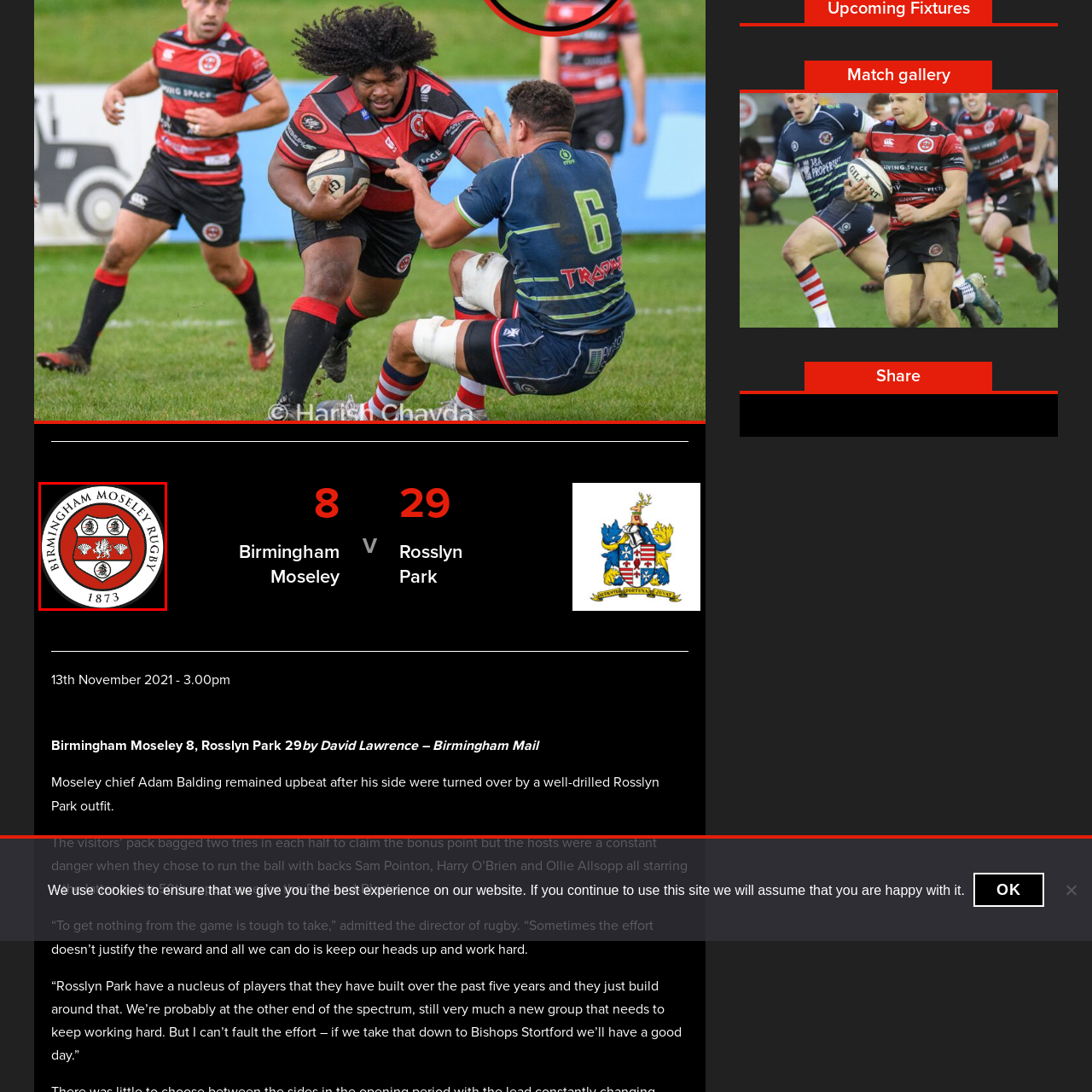Please provide a thorough description of the image inside the red frame.

This image features the official logo of Birmingham Moseley Rugby Club, a prominent rugby team based in Birmingham, England. The emblem is characterized by its circular design, which showcases a shield divided into sections, prominently featuring various symbols that represent the club's heritage and identity. The top section includes two figures, possibly representing historical elements or local significance, while the central part displays a significant creature, further emphasizing the club's traditions. Surrounding the logo, the text "BIRMINGHAM MOSELEY RUGBY" is prominently displayed, indicating the club's name, with "1873" marking the year of its establishment at the bottom. The color palette of red and white adds to the vibrancy of the logo, reflecting the club's spirit and engagement in the sport of rugby.